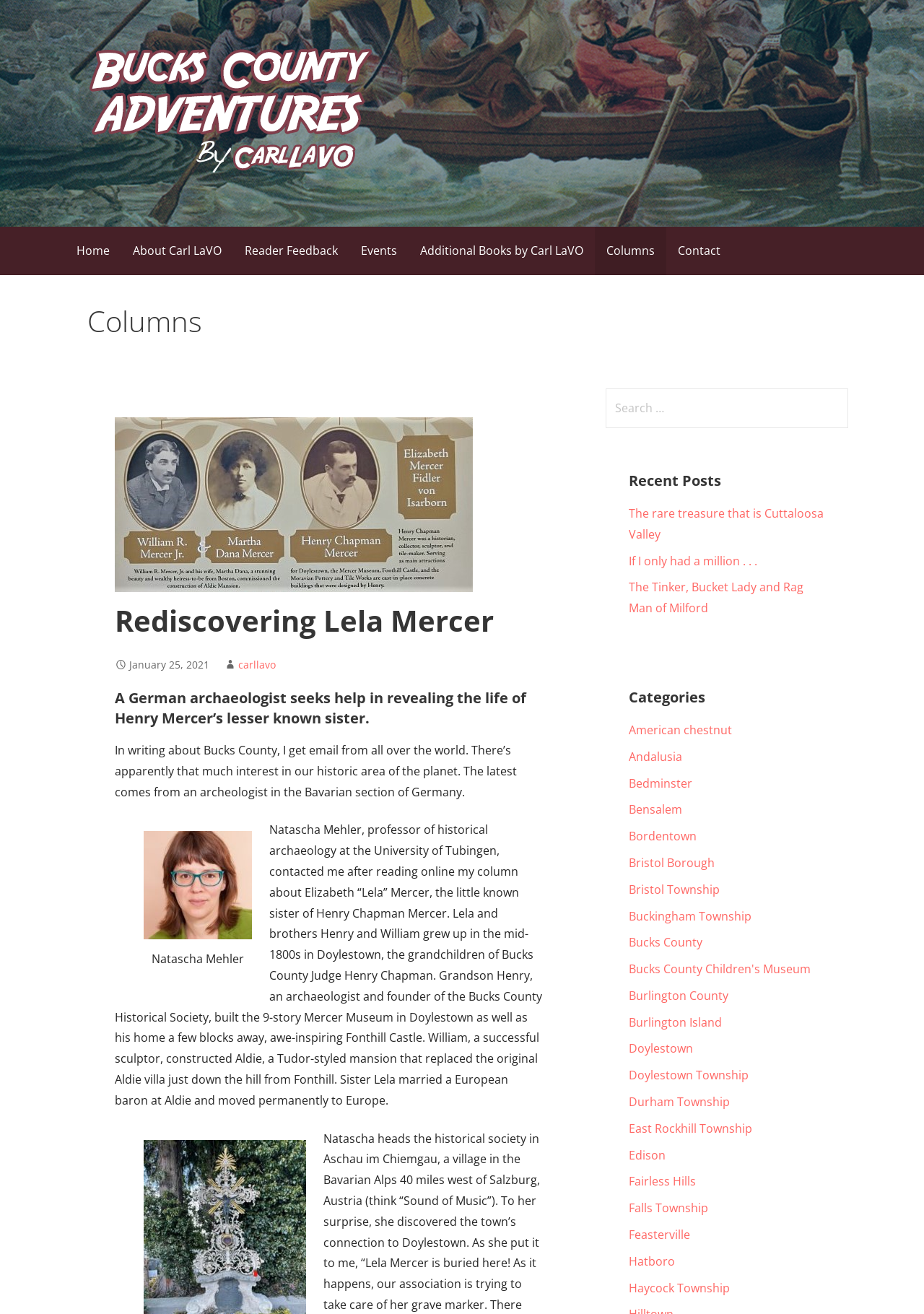Please identify the bounding box coordinates of the area that needs to be clicked to follow this instruction: "Search for something".

[0.655, 0.296, 0.918, 0.326]